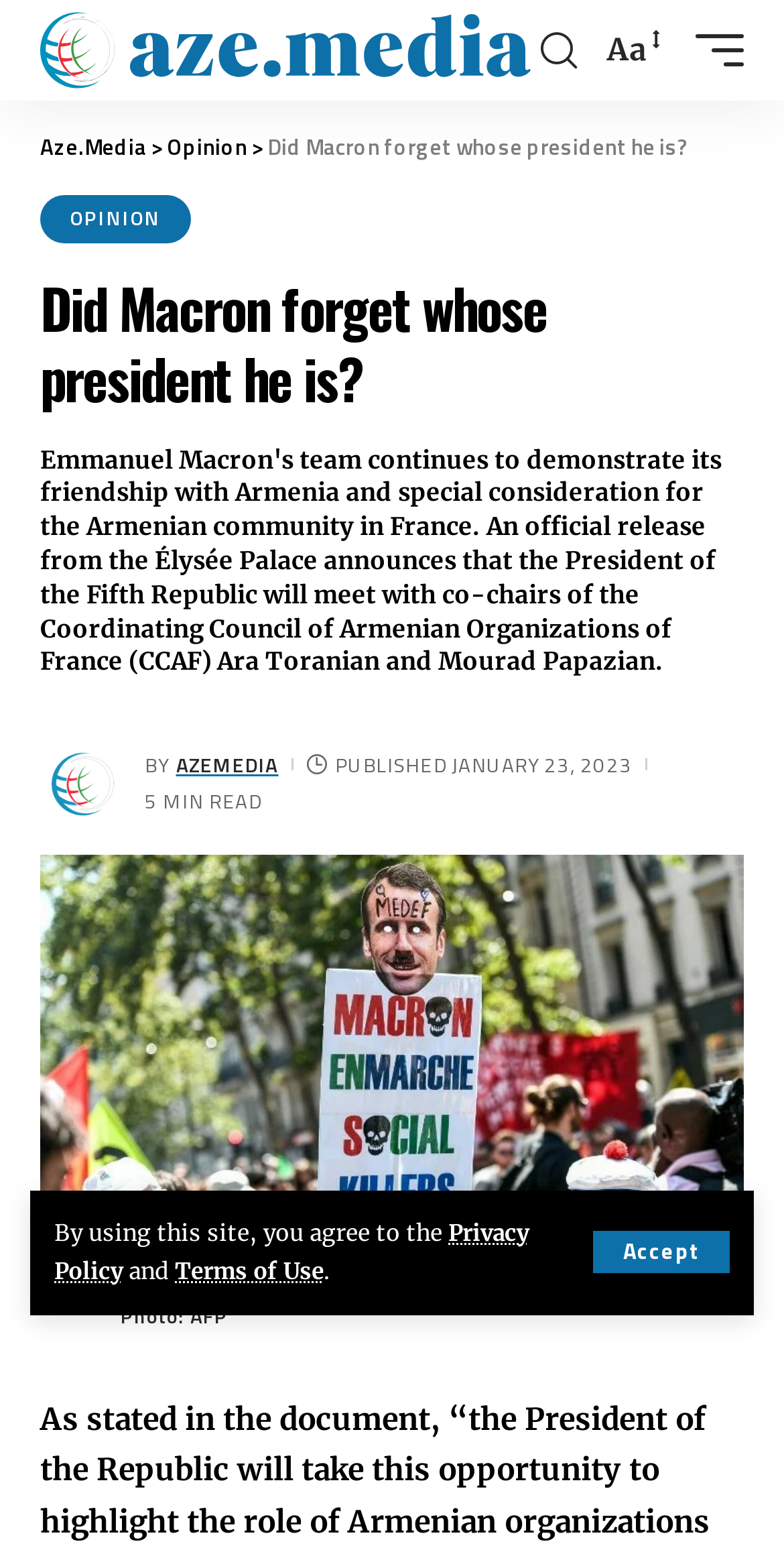Please answer the following question using a single word or phrase: 
What is the source of the photo in the article?

AFP